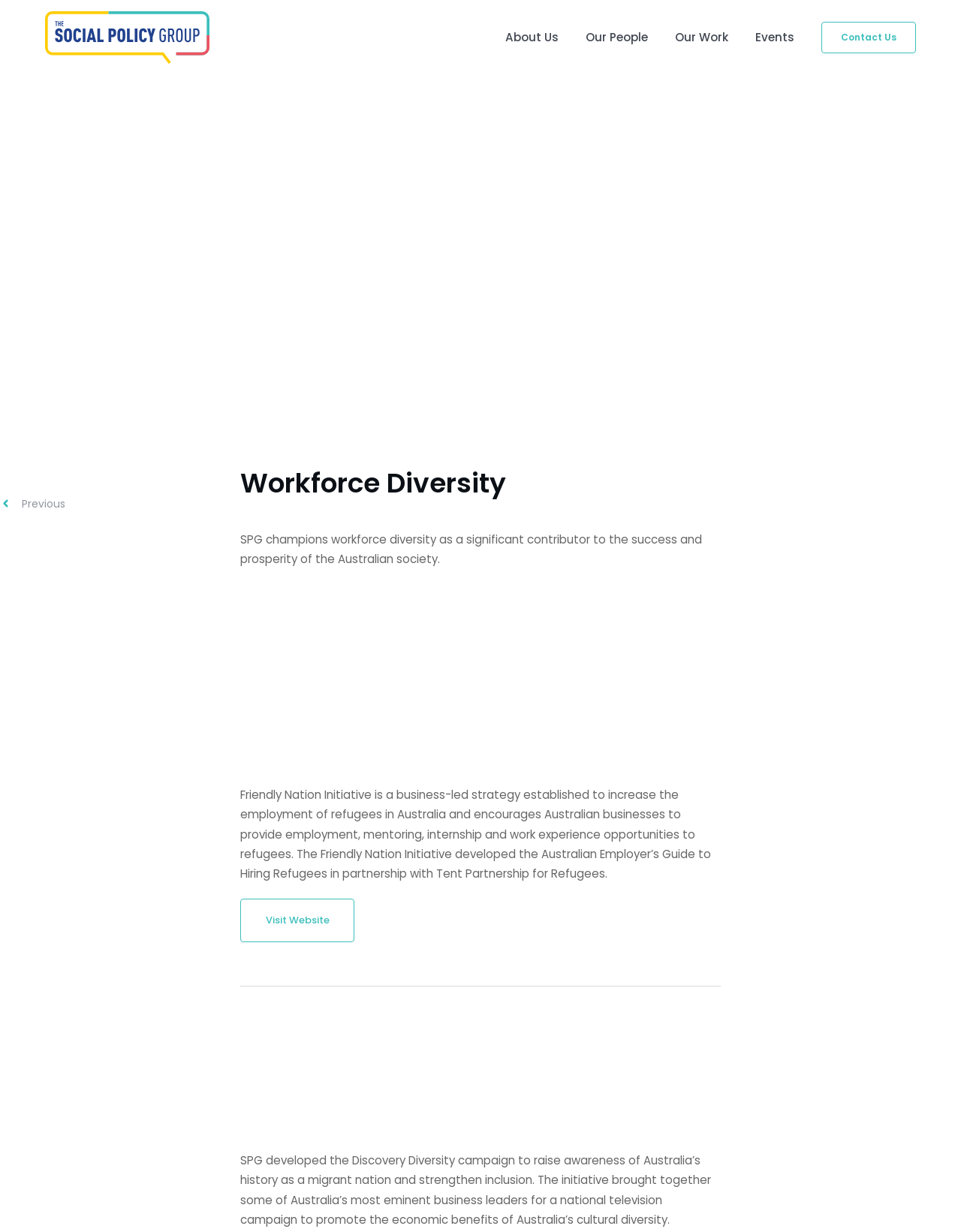Determine the bounding box of the UI component based on this description: "Events". The bounding box coordinates should be four float values between 0 and 1, i.e., [left, top, right, bottom].

[0.772, 0.019, 0.841, 0.042]